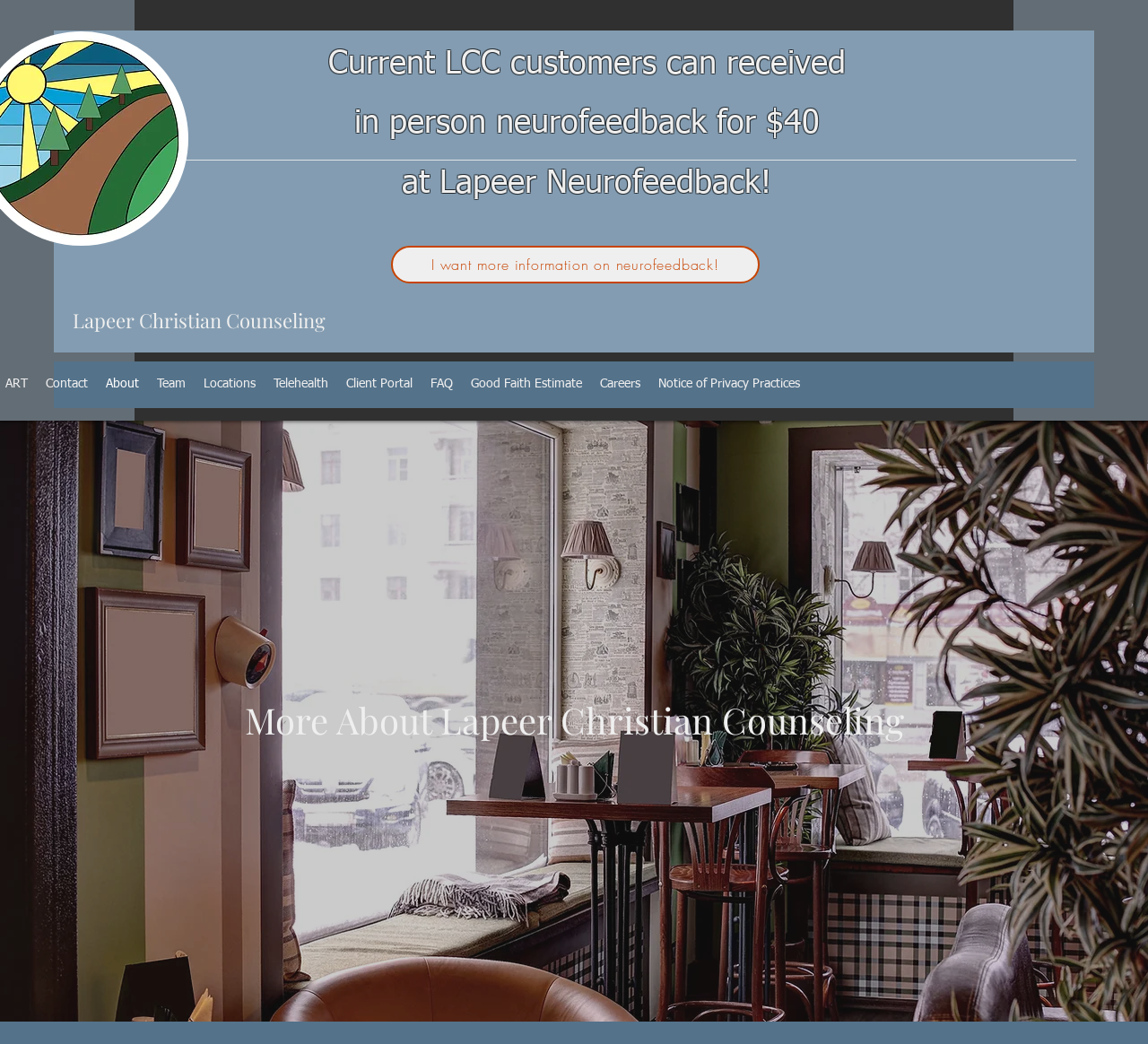How many links are in the navigation menu?
Based on the image, provide a one-word or brief-phrase response.

9